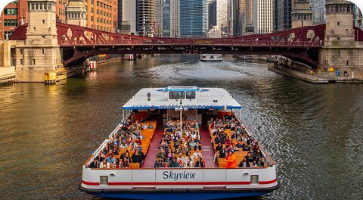What type of buildings line the banks of the river?
Please interpret the details in the image and answer the question thoroughly.

The caption describes the scene as showcasing a mix of modern architecture and historical buildings, which line the banks of the river, creating a picturesque moment of city life.